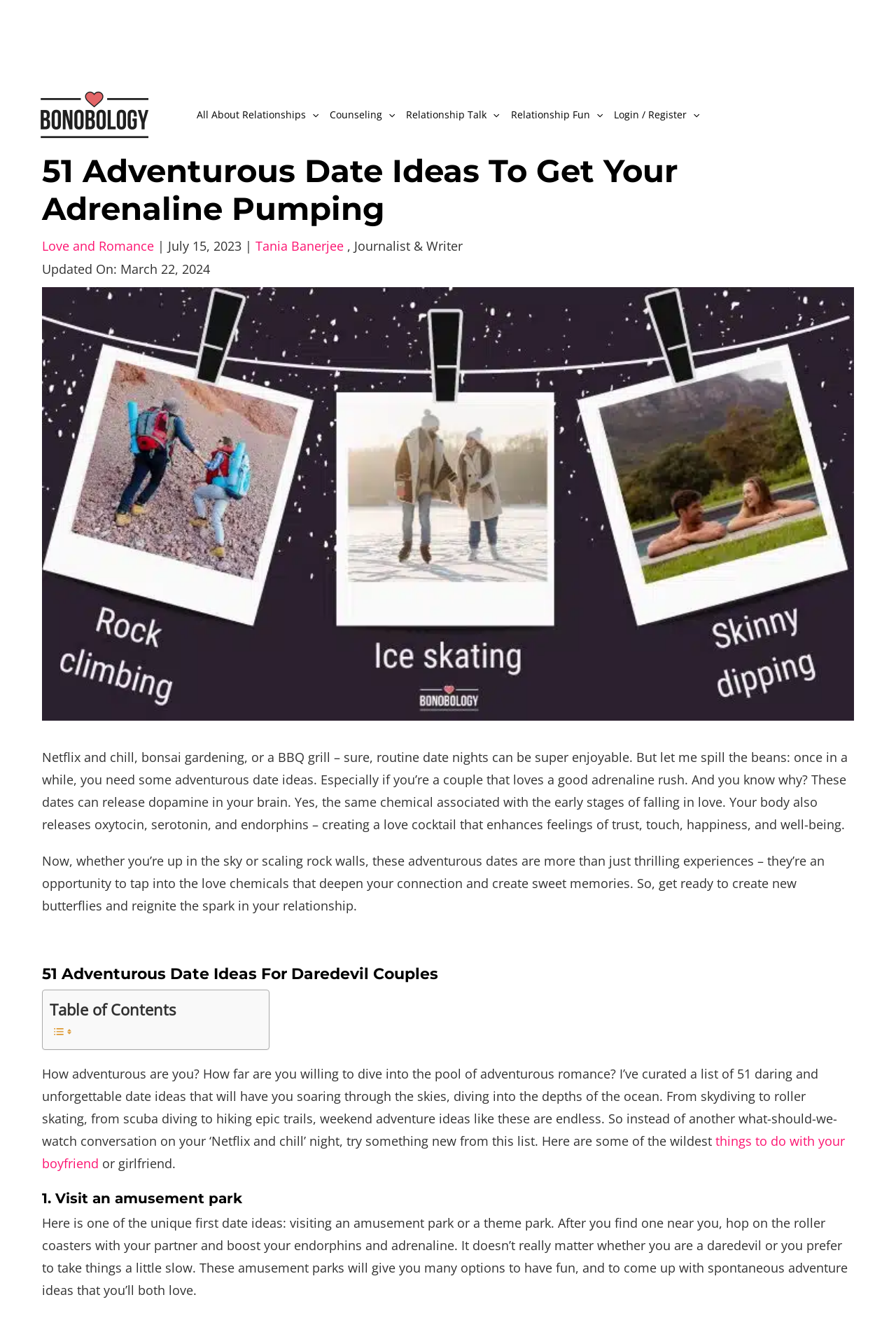Provide your answer in a single word or phrase: 
What is the topic of the article?

Adventurous Date Ideas